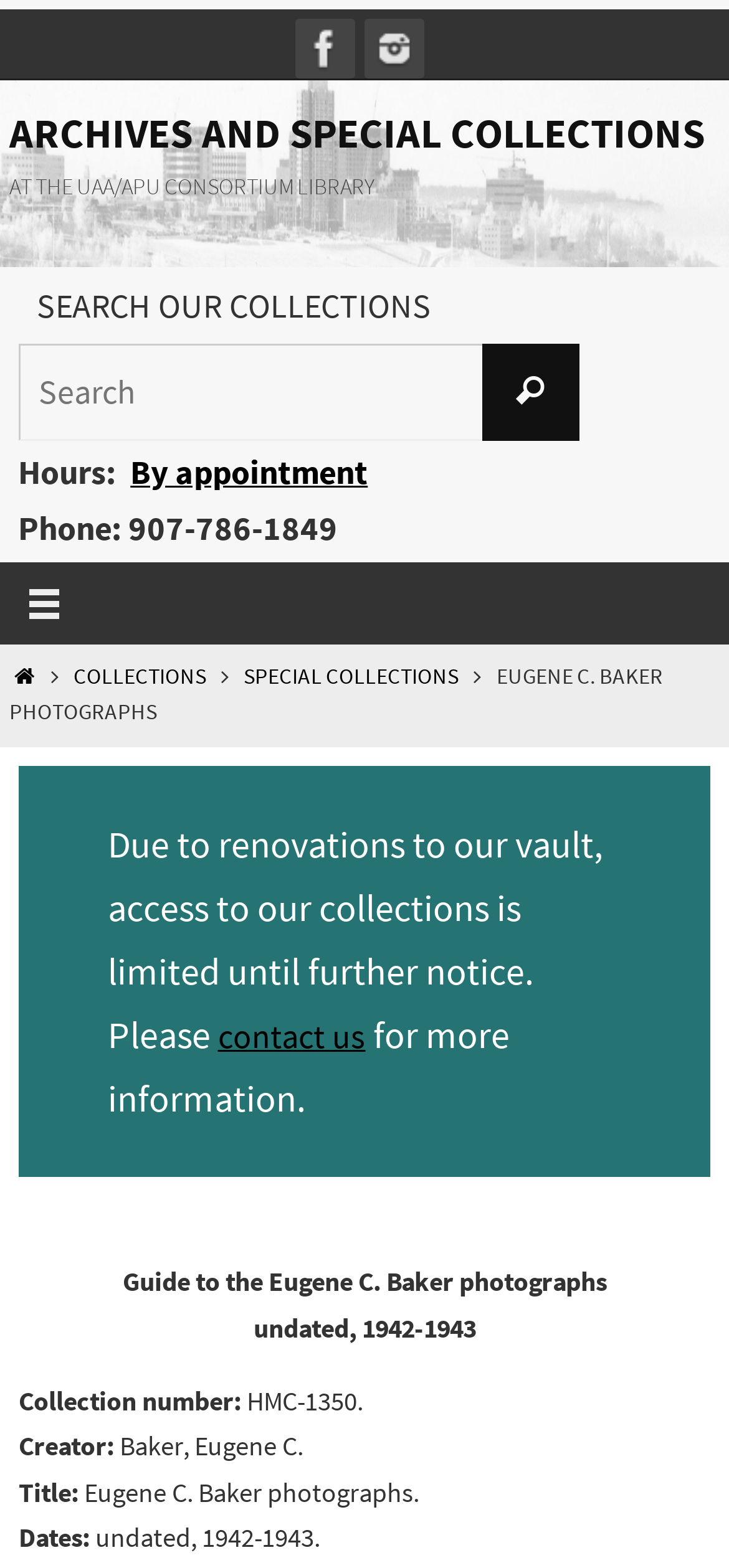Provide the bounding box coordinates in the format (top-left x, top-left y, bottom-right x, bottom-right y). All values are floating point numbers between 0 and 1. Determine the bounding box coordinate of the UI element described as: Blog

None